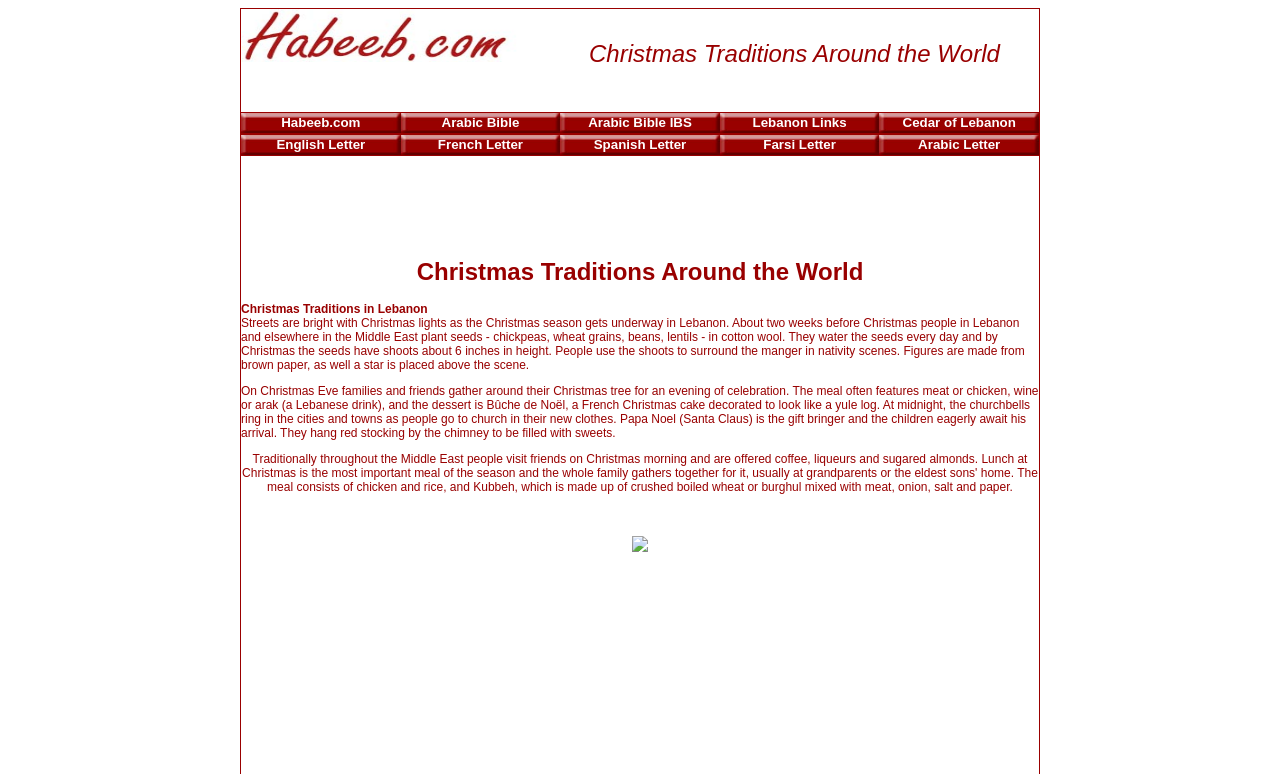Who is the gift bringer in Lebanon?
Using the screenshot, give a one-word or short phrase answer.

Papa Noel